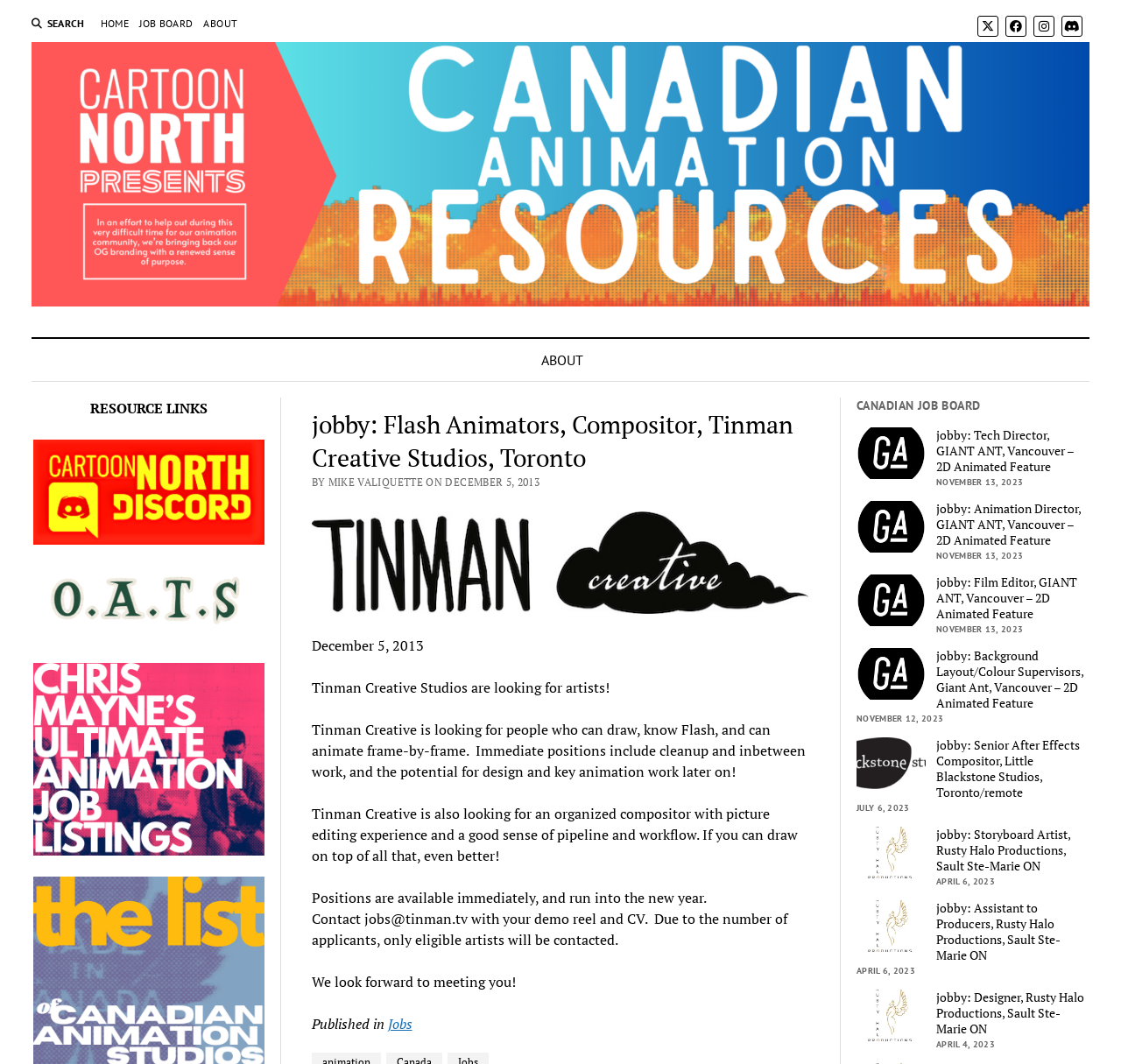Please examine the image and provide a detailed answer to the question: What is the social media platform represented by the icon?

I found this answer by looking at the generic element 'twitter' which is associated with the link '' and identifying the social media platform as twitter.